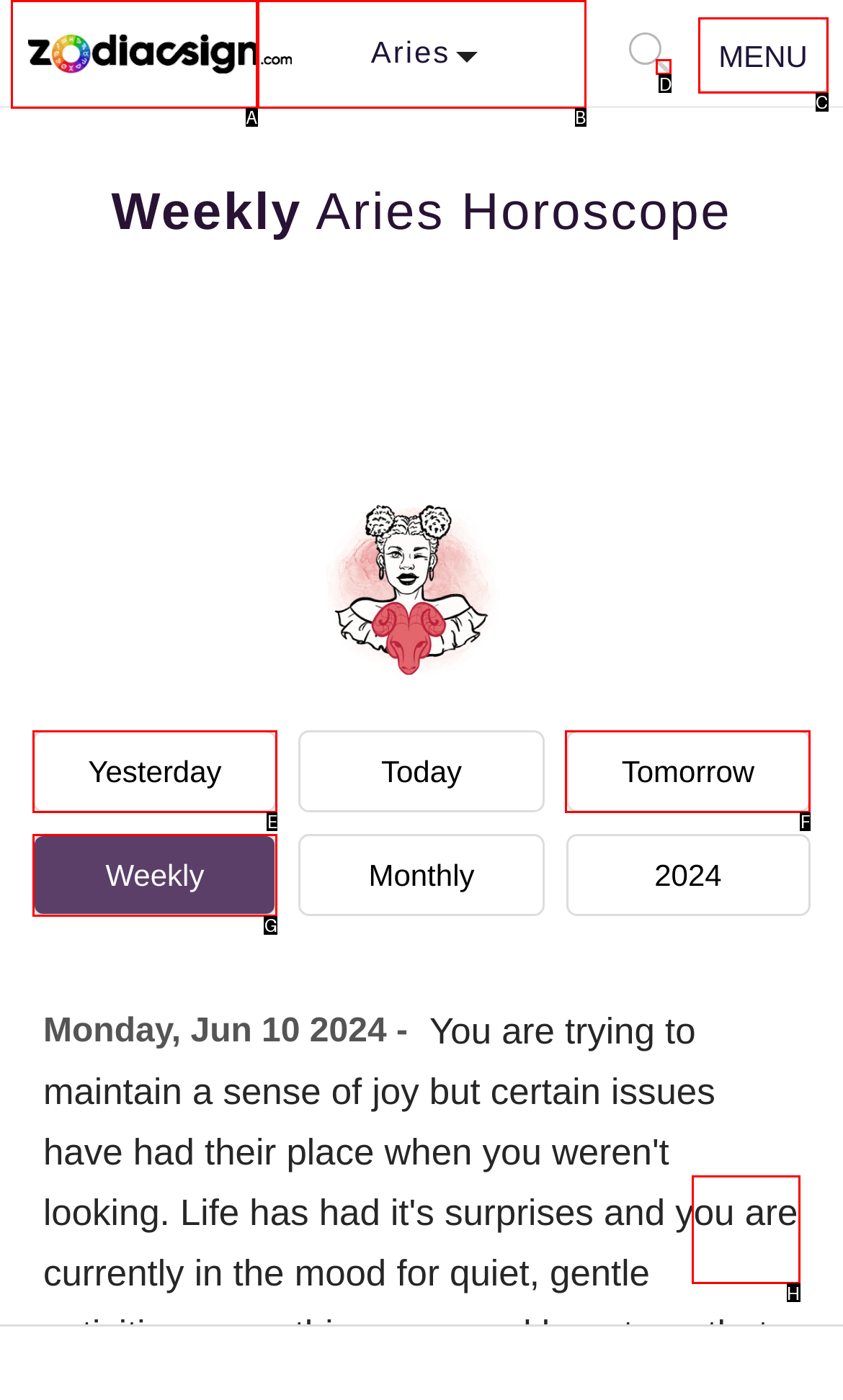Point out the UI element to be clicked for this instruction: Scroll up. Provide the answer as the letter of the chosen element.

H